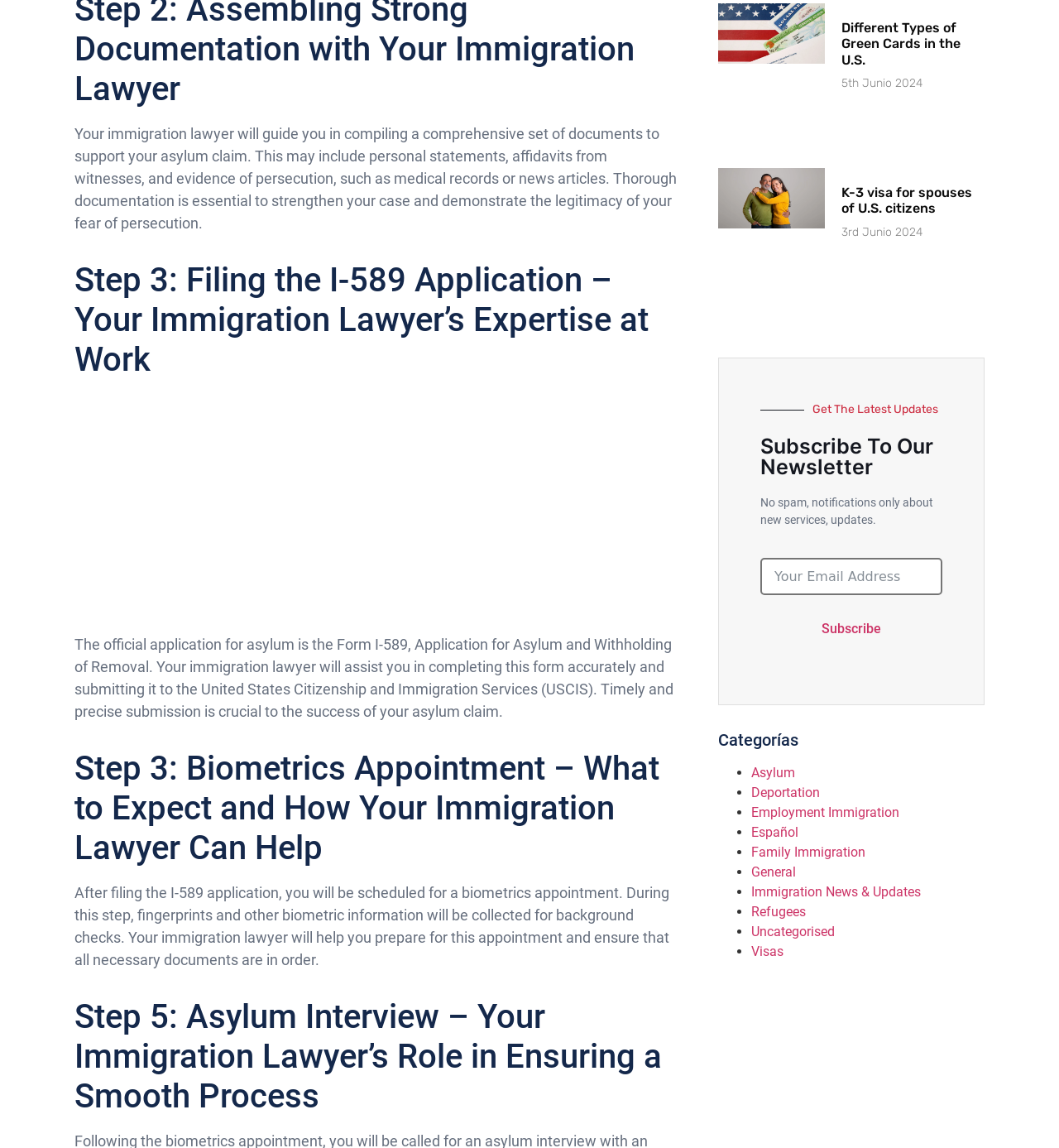What is the purpose of an immigration lawyer in the asylum process?
Provide a well-explained and detailed answer to the question.

Based on the webpage content, an immigration lawyer plays a crucial role in guiding and assisting individuals in the asylum process, including compiling documents, filing the I-589 application, and preparing for biometrics appointments and asylum interviews.